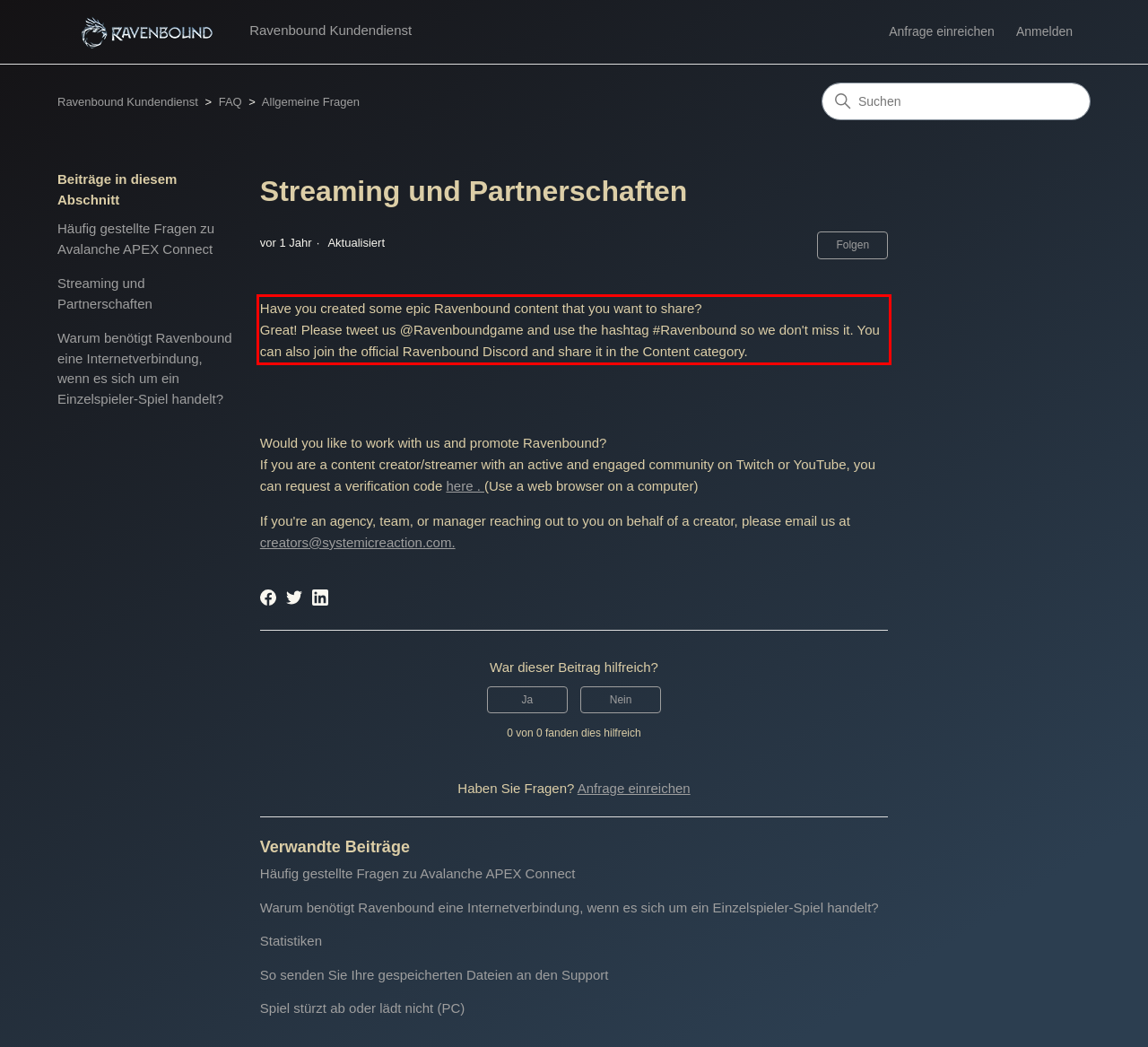Please identify and extract the text content from the UI element encased in a red bounding box on the provided webpage screenshot.

Have you created some epic Ravenbound content that you want to share? Great! Please tweet us @Ravenboundgame and use the hashtag #Ravenbound so we don't miss it. You can also join the official Ravenbound Discord and share it in the Content category.